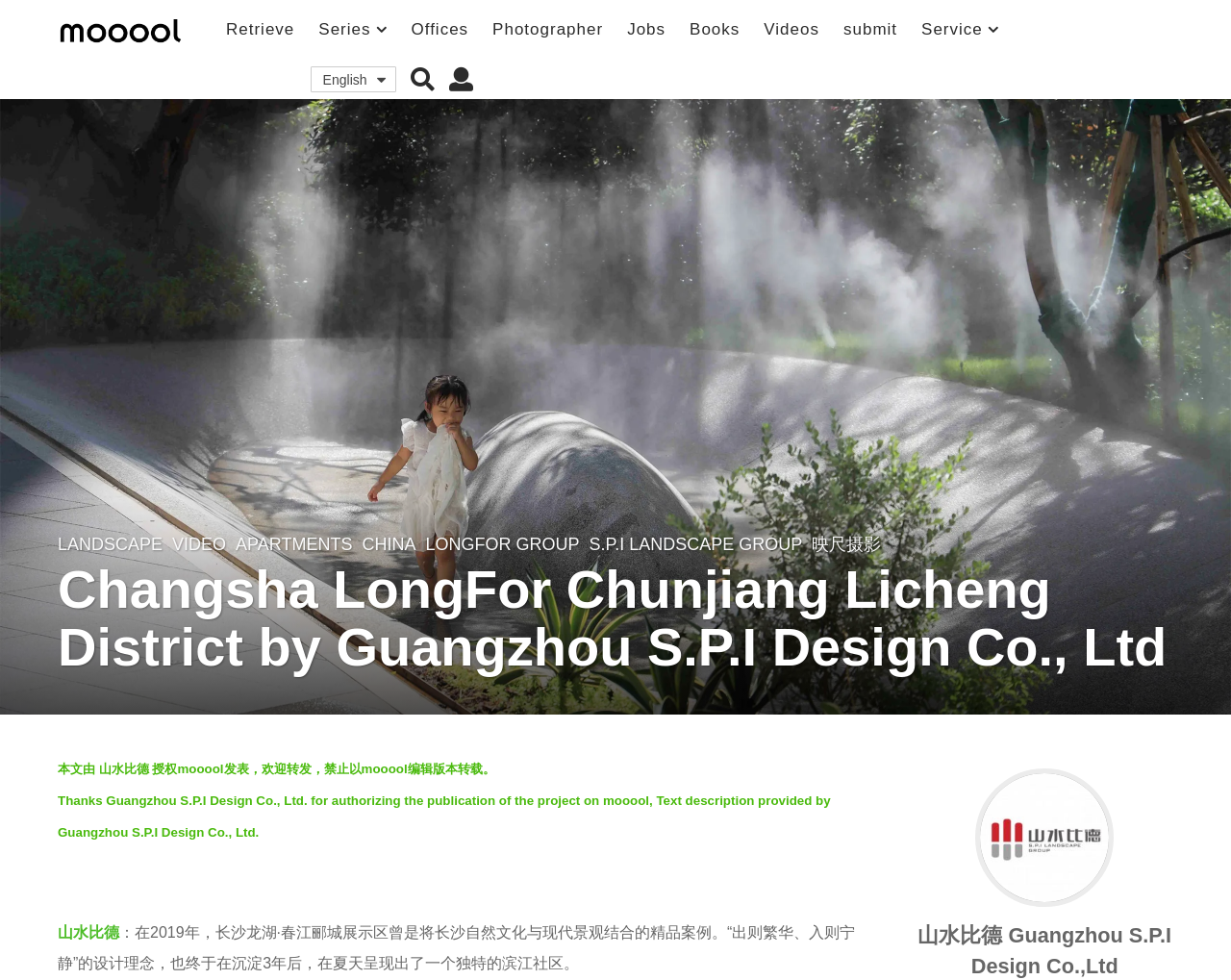Answer the following inquiry with a single word or phrase:
How many links are there in the top navigation bar?

9